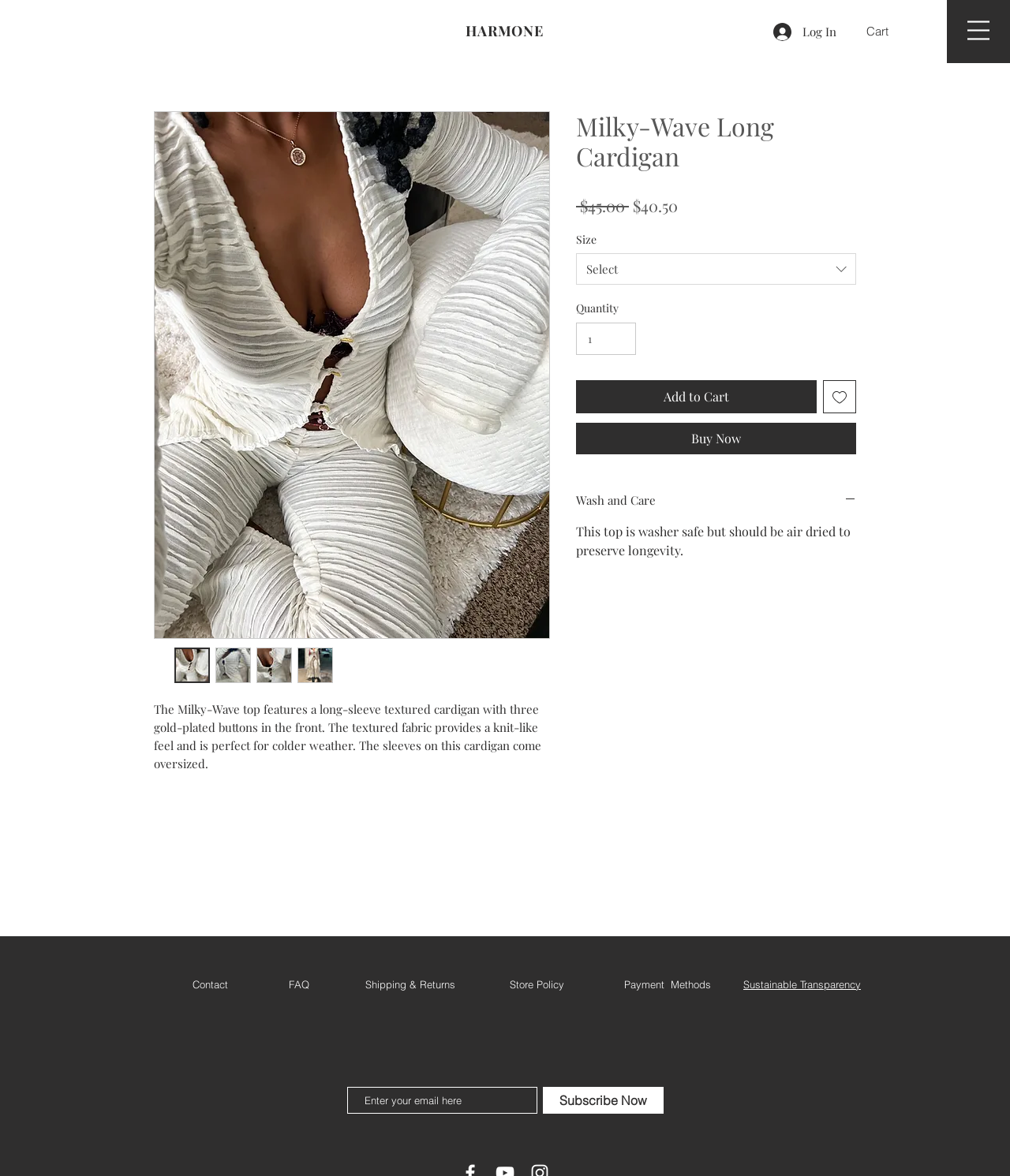Using the provided element description: "alt="Thumbnail: Milky-Wave Long Cardigan"", determine the bounding box coordinates of the corresponding UI element in the screenshot.

[0.254, 0.55, 0.289, 0.581]